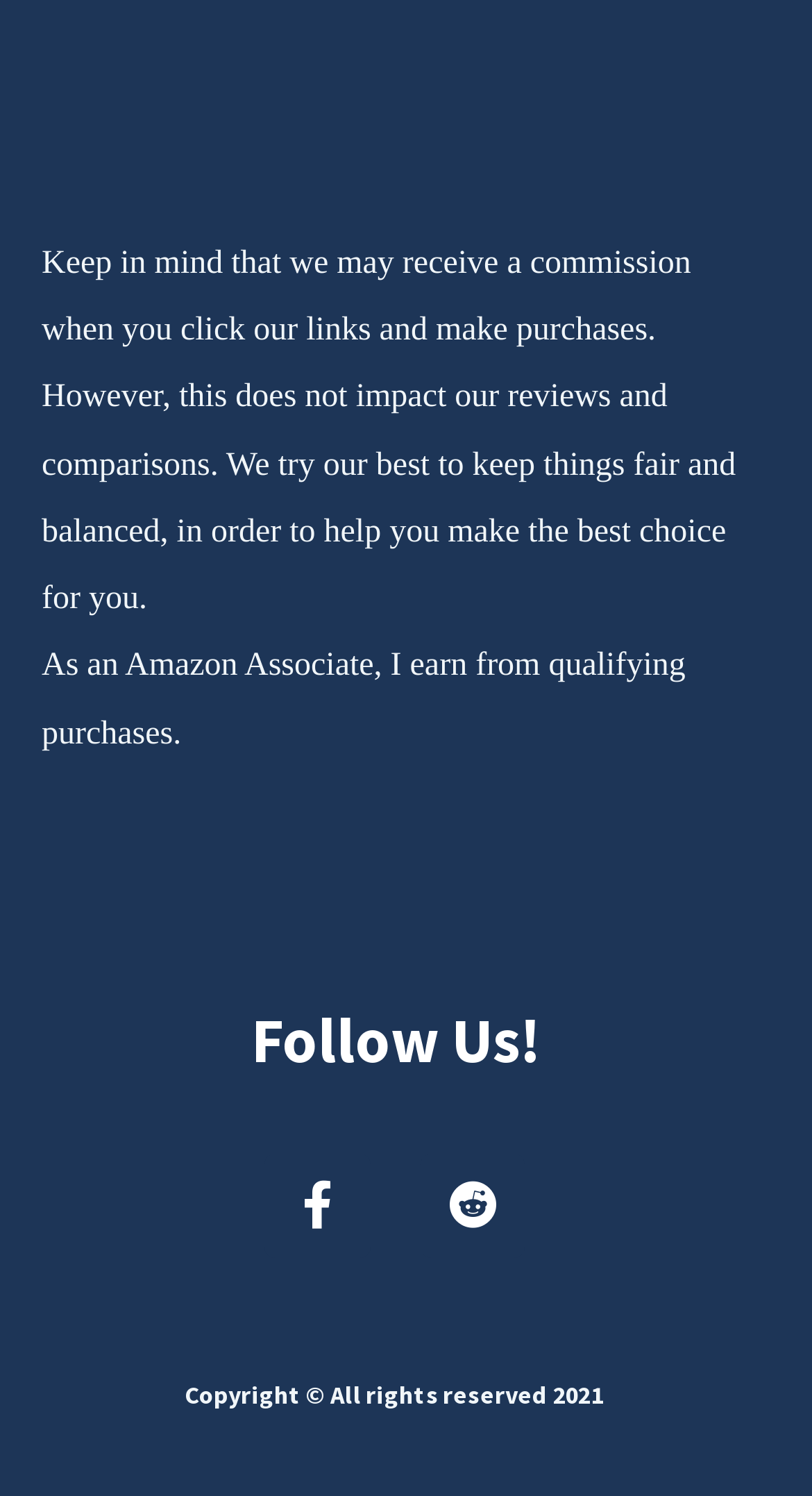Respond concisely with one word or phrase to the following query:
How many social media links are available?

2